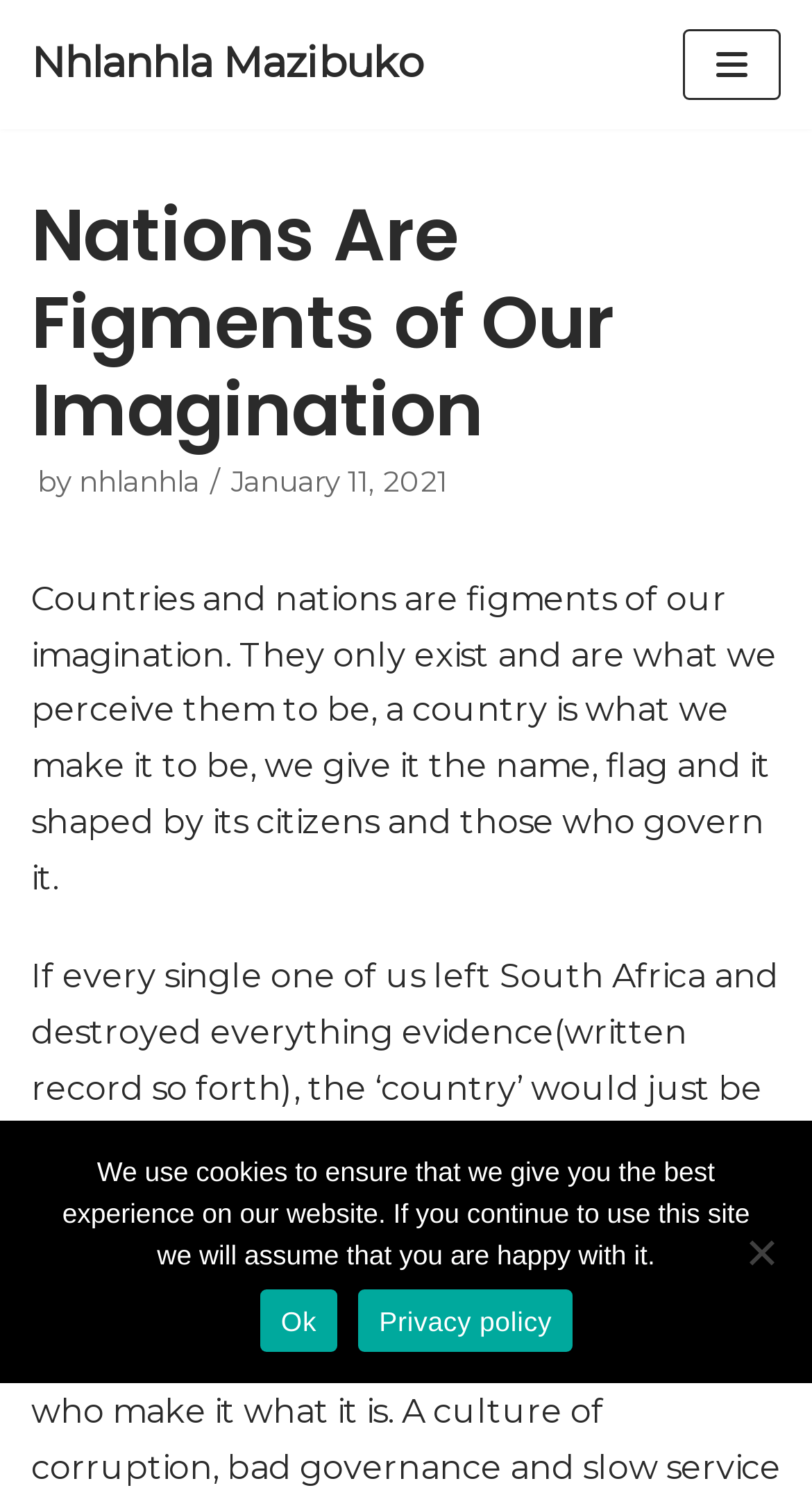Predict the bounding box for the UI component with the following description: "alt="The Trading Stables"".

None